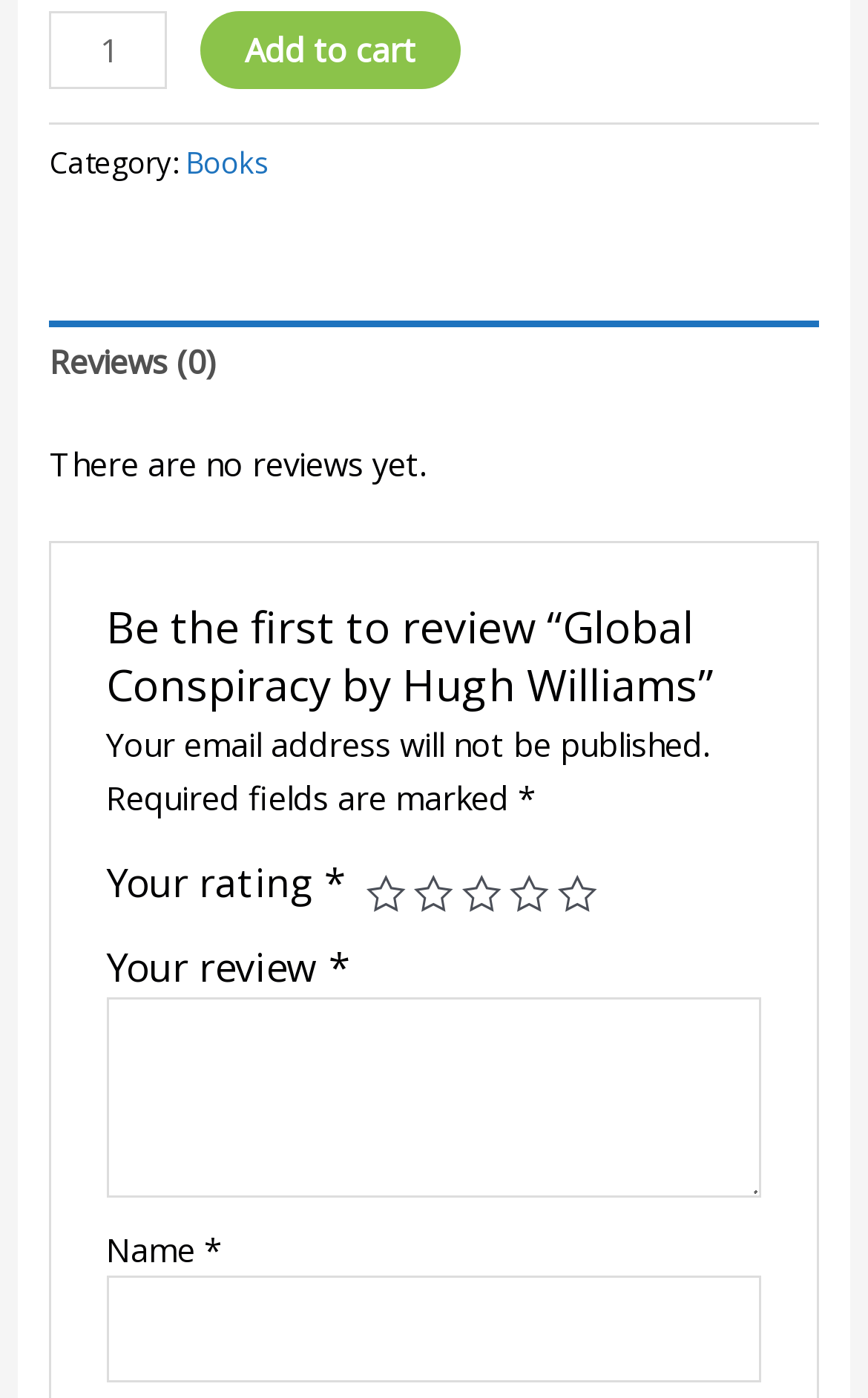Please give a one-word or short phrase response to the following question: 
What is the category of the product?

Books